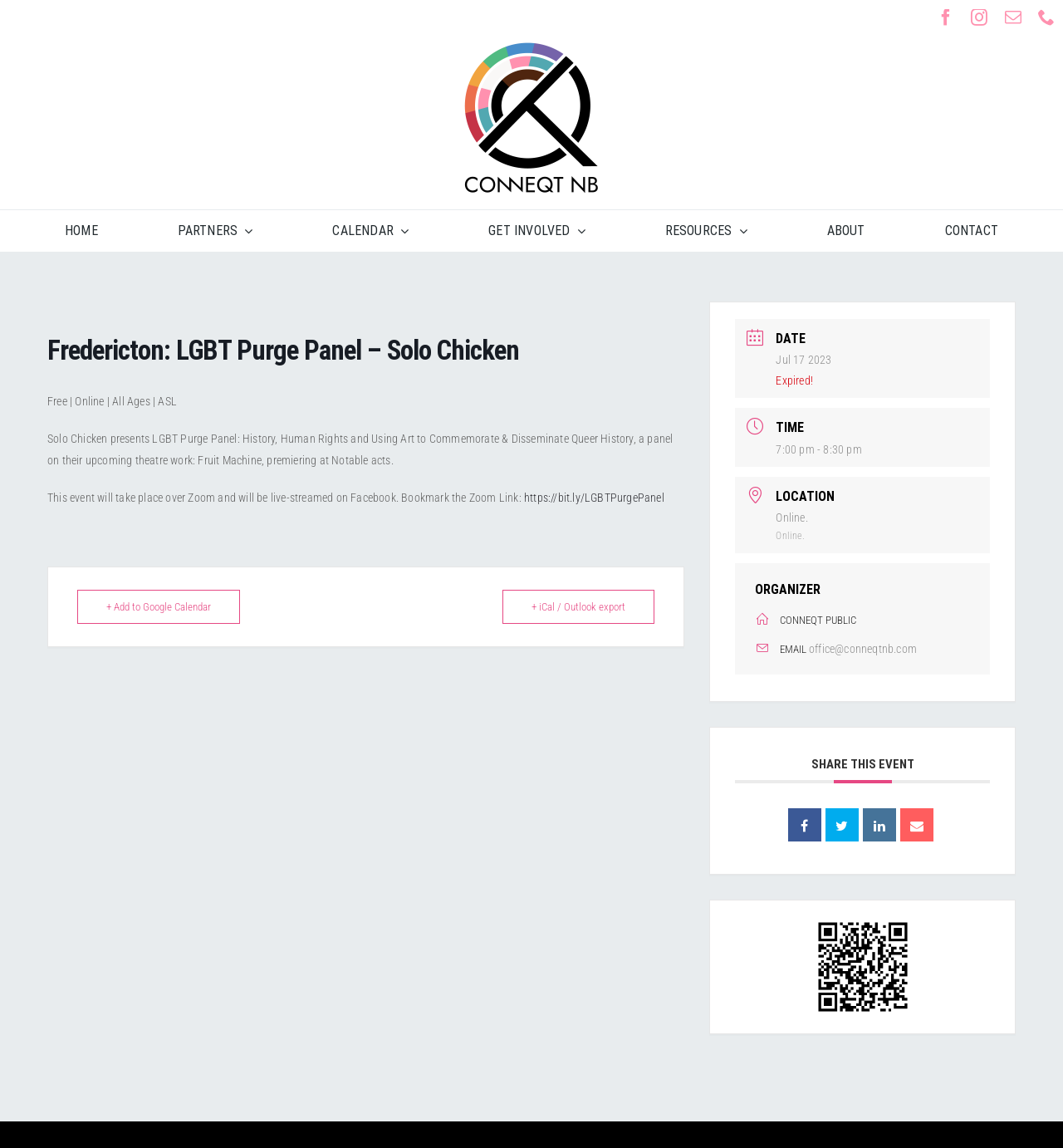Please identify the bounding box coordinates of the element I should click to complete this instruction: 'Share the event on Facebook'. The coordinates should be given as four float numbers between 0 and 1, like this: [left, top, right, bottom].

[0.741, 0.704, 0.772, 0.733]